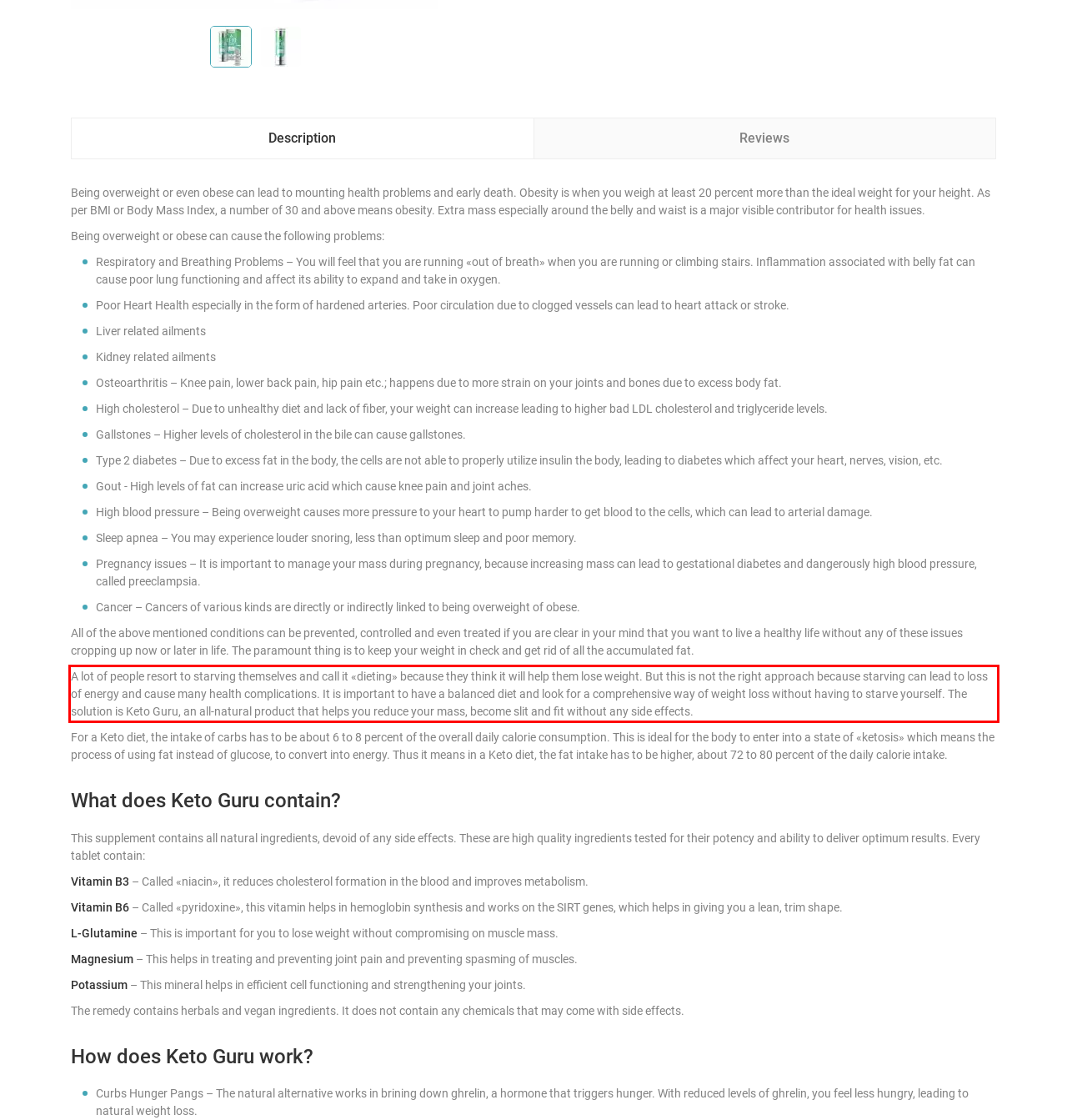Please examine the webpage screenshot and extract the text within the red bounding box using OCR.

A lot of people resort to starving themselves and call it «dieting» because they think it will help them lose weight. But this is not the right approach because starving can lead to loss of energy and cause many health complications. It is important to have a balanced diet and look for a comprehensive way of weight loss without having to starve yourself. The solution is Keto Guru, an all-natural product that helps you reduce your mass, become slit and fit without any side effects.